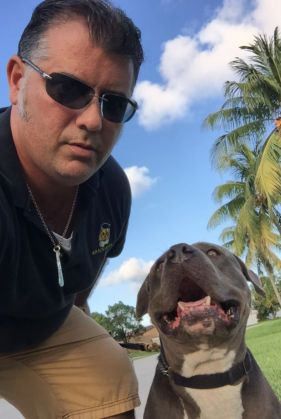What is the color of the sky in the background?
Please provide an in-depth and detailed response to the question.

The caption describes the background of the image, which features lush green grass and palm trees against a bright blue sky, indicating a sunny day in South Florida.